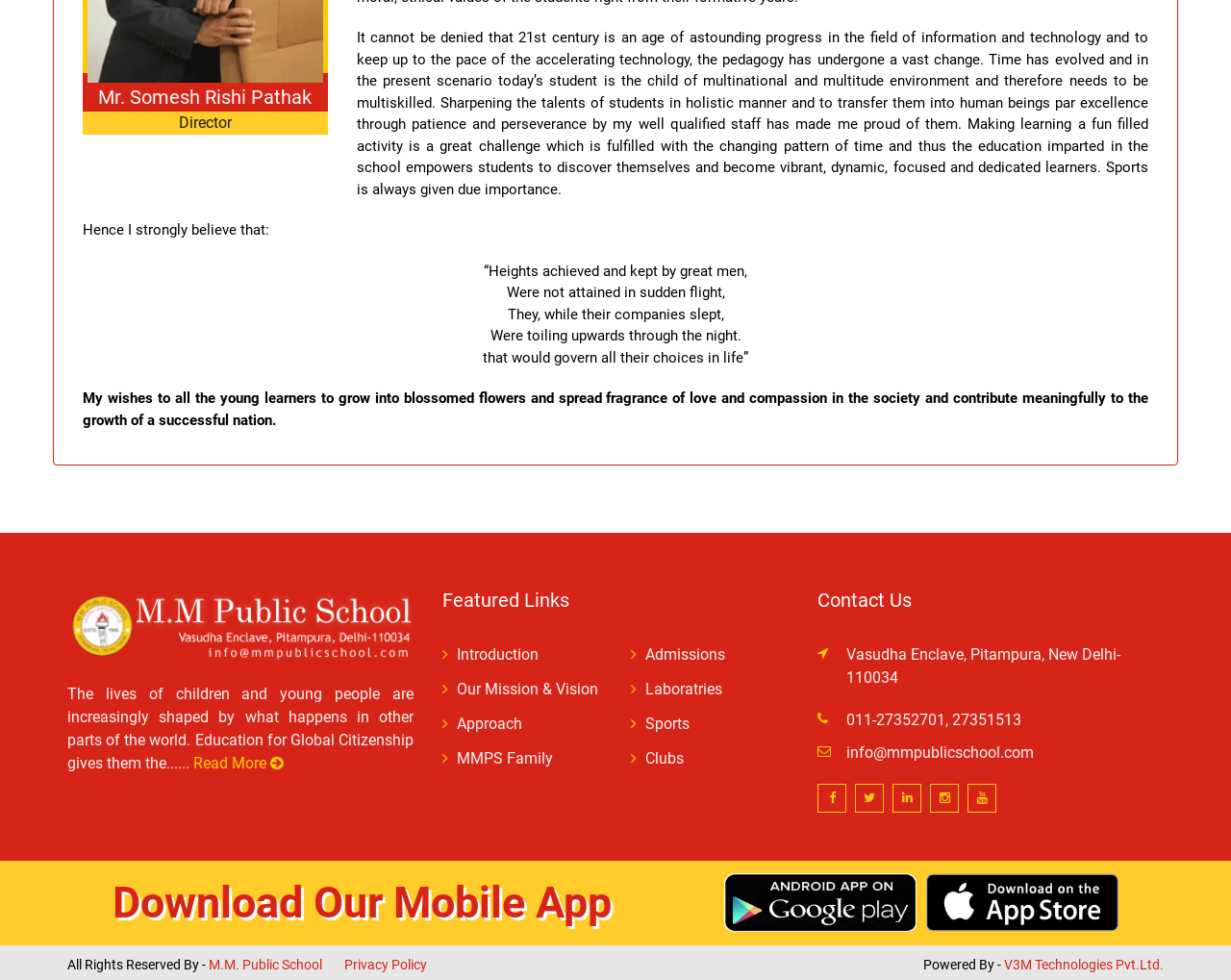Please determine the bounding box of the UI element that matches this description: Our Mission & Vision. The coordinates should be given as (top-left x, top-left y, bottom-right x, bottom-right y), with all values between 0 and 1.

[0.371, 0.694, 0.486, 0.712]